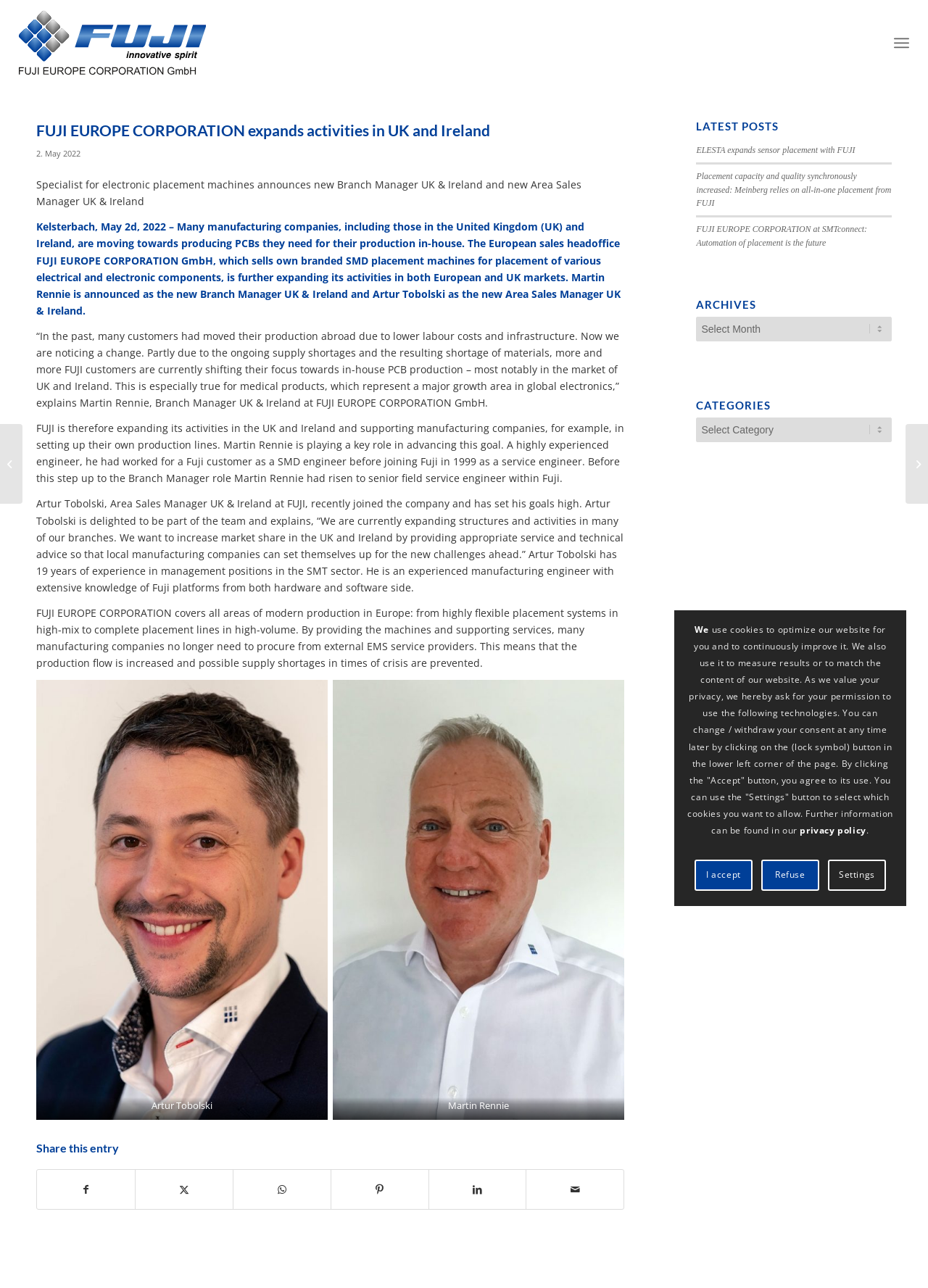Find the coordinates for the bounding box of the element with this description: "Refuse".

[0.82, 0.668, 0.883, 0.691]